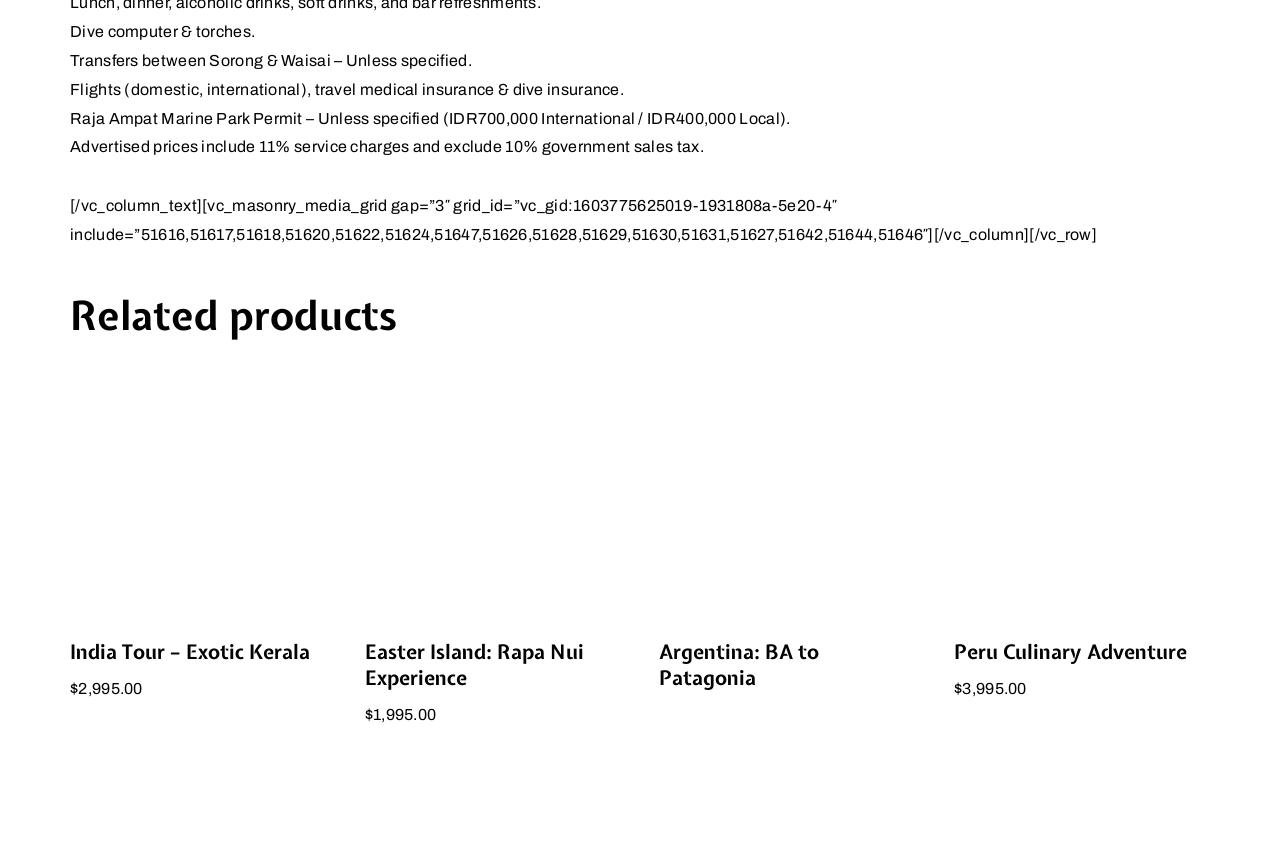What is the name of the first product listed under 'Related products'?
Look at the image and answer the question using a single word or phrase.

Kerala - South India Adventure India Tour